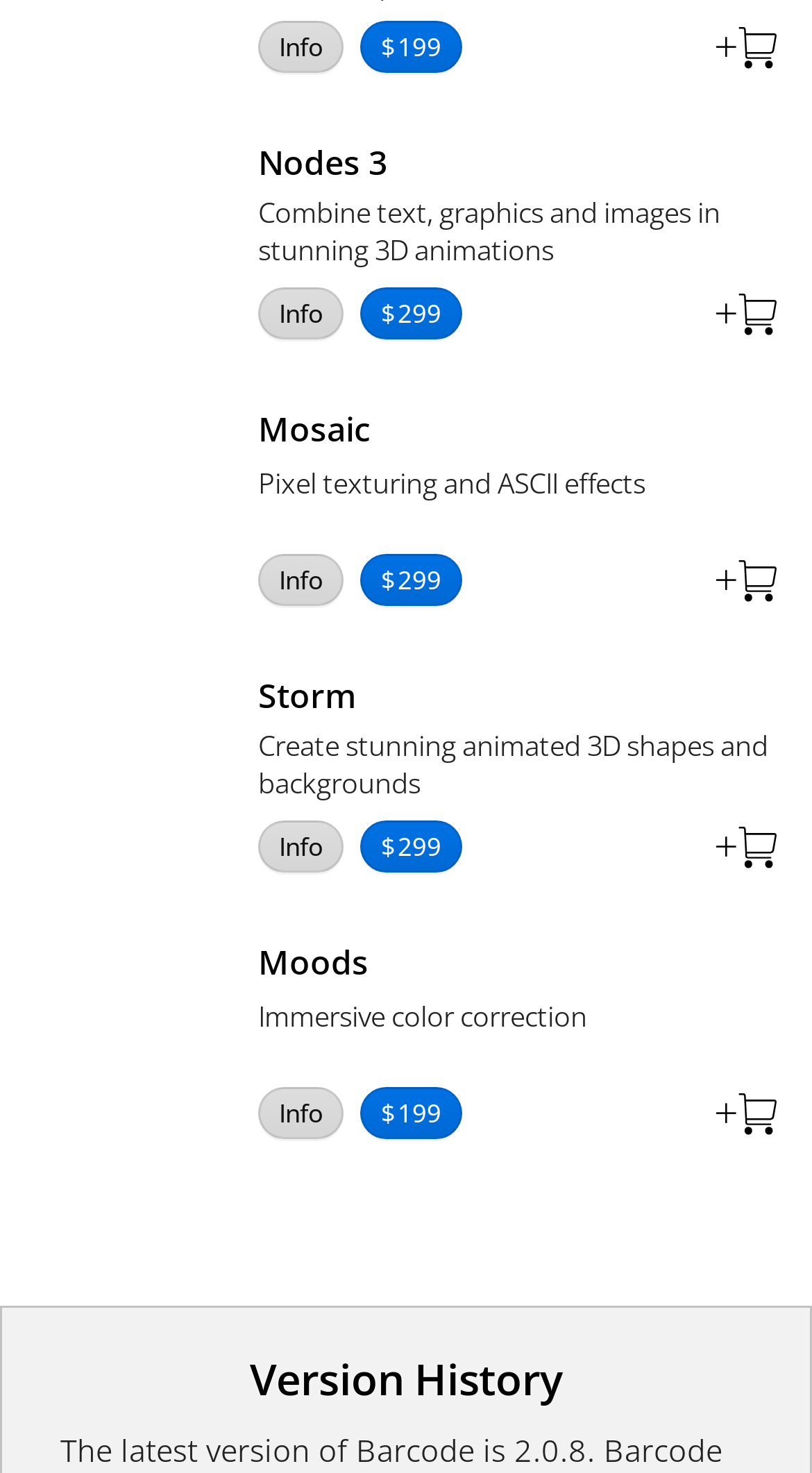What is the main subject of the image at [0.883, 0.018, 0.959, 0.046]? From the image, respond with a single word or brief phrase.

Unknown